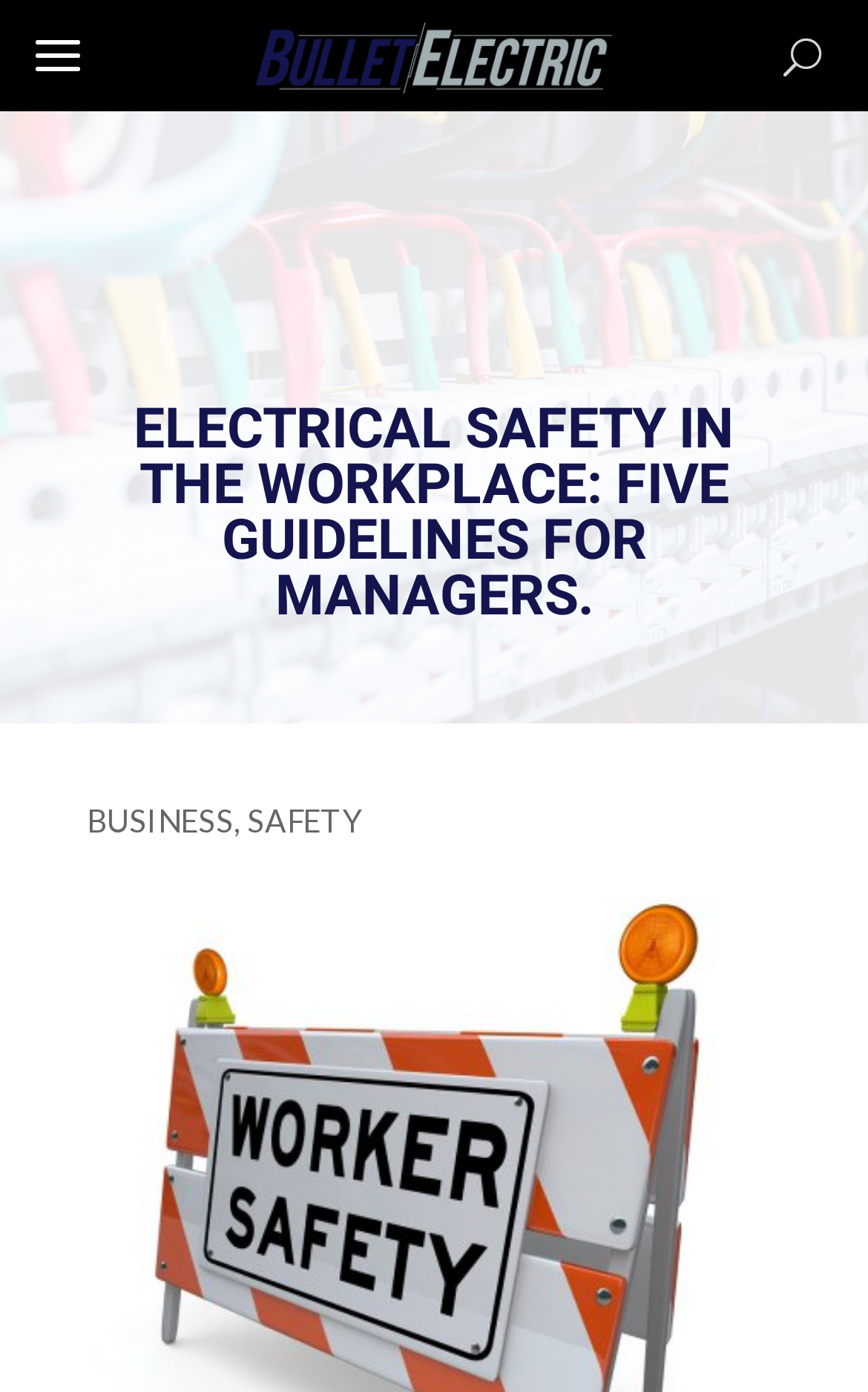Is there a search function on the webpage?
Please craft a detailed and exhaustive response to the question.

I found the search function by looking at the top section of the webpage, where the search bar is usually displayed. There is a search element with a small width, indicating that it is a search bar.